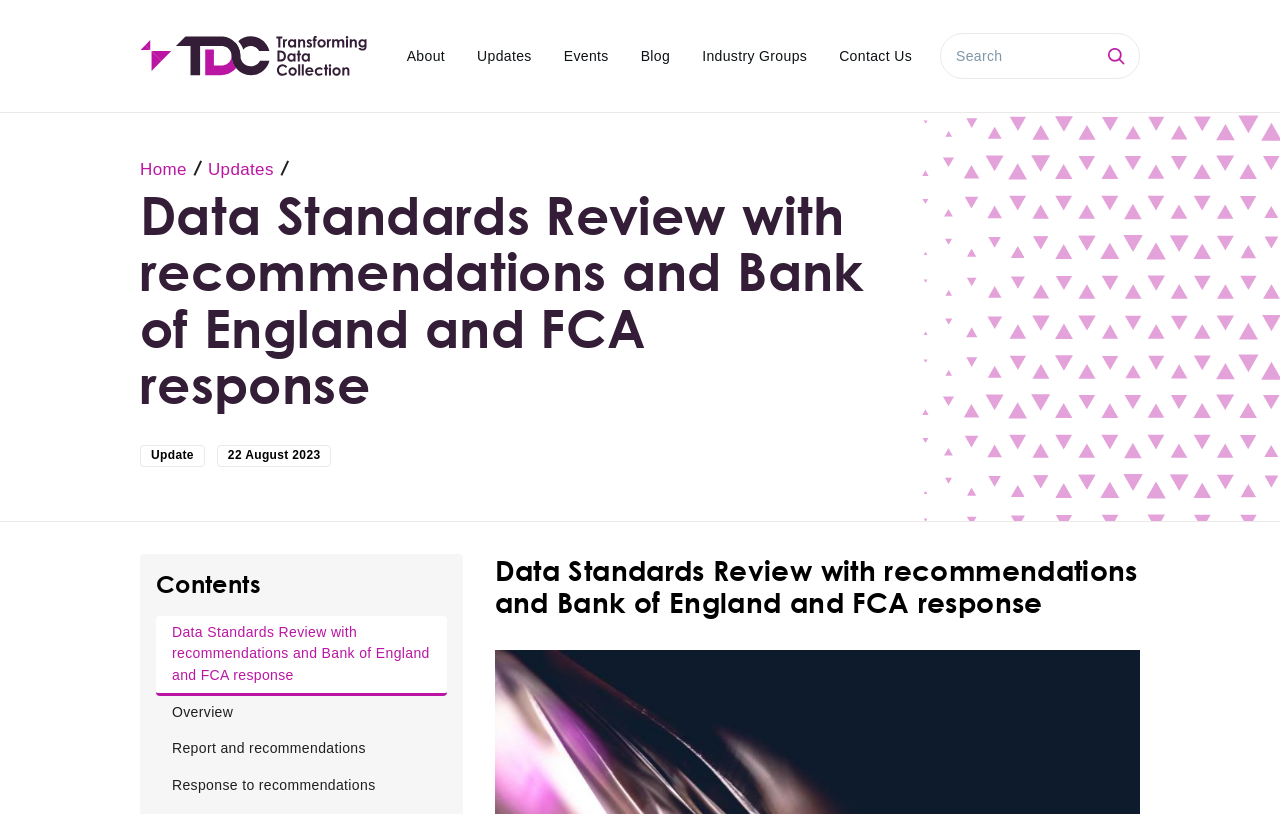Specify the bounding box coordinates of the area to click in order to execute this command: 'search for something'. The coordinates should consist of four float numbers ranging from 0 to 1, and should be formatted as [left, top, right, bottom].

[0.734, 0.041, 0.891, 0.097]